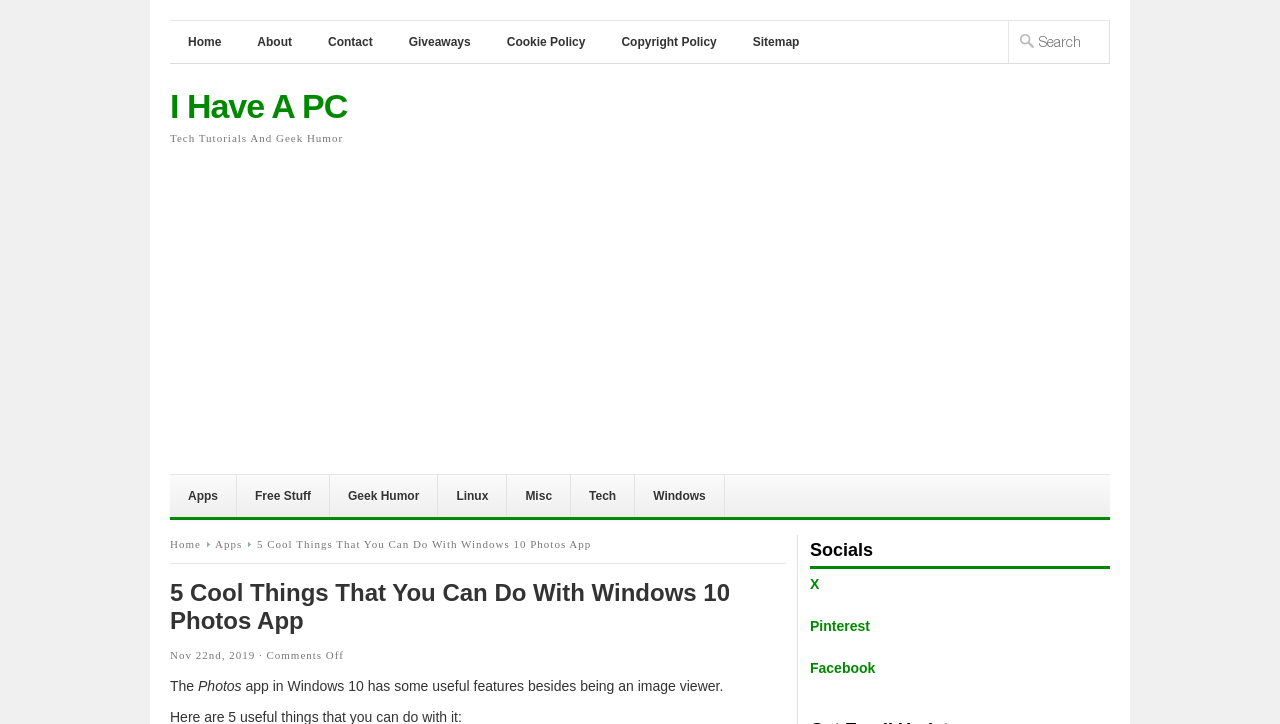Please specify the bounding box coordinates of the clickable region to carry out the following instruction: "go to home page". The coordinates should be four float numbers between 0 and 1, in the format [left, top, right, bottom].

[0.133, 0.03, 0.187, 0.086]